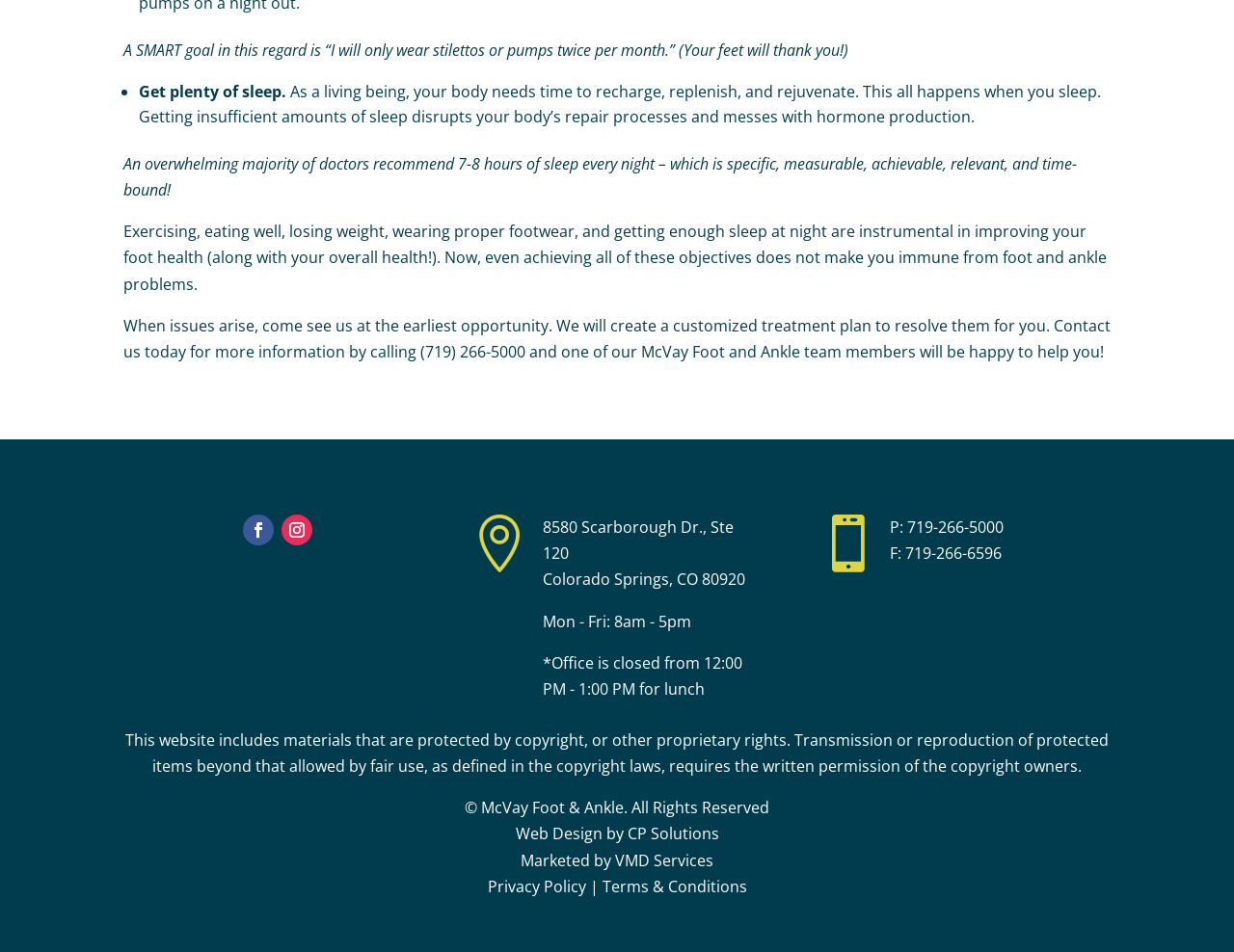Please find the bounding box coordinates for the clickable element needed to perform this instruction: "Click the Facebook link".

[0.197, 0.541, 0.222, 0.573]